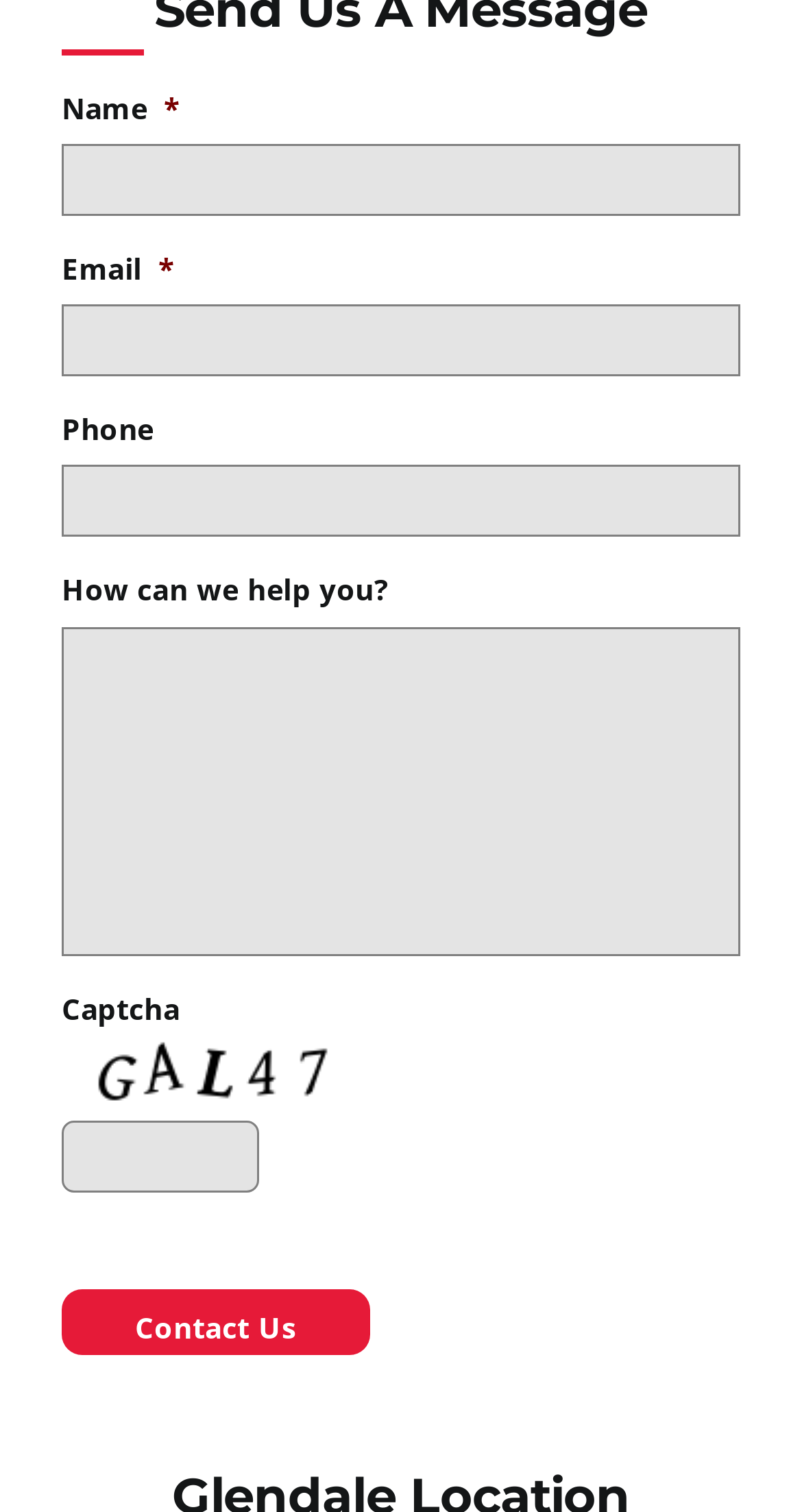Examine the image and give a thorough answer to the following question:
Is the email input field required?

The email input field is required because the textbox element with the label 'Email' has the 'required' attribute set to True.